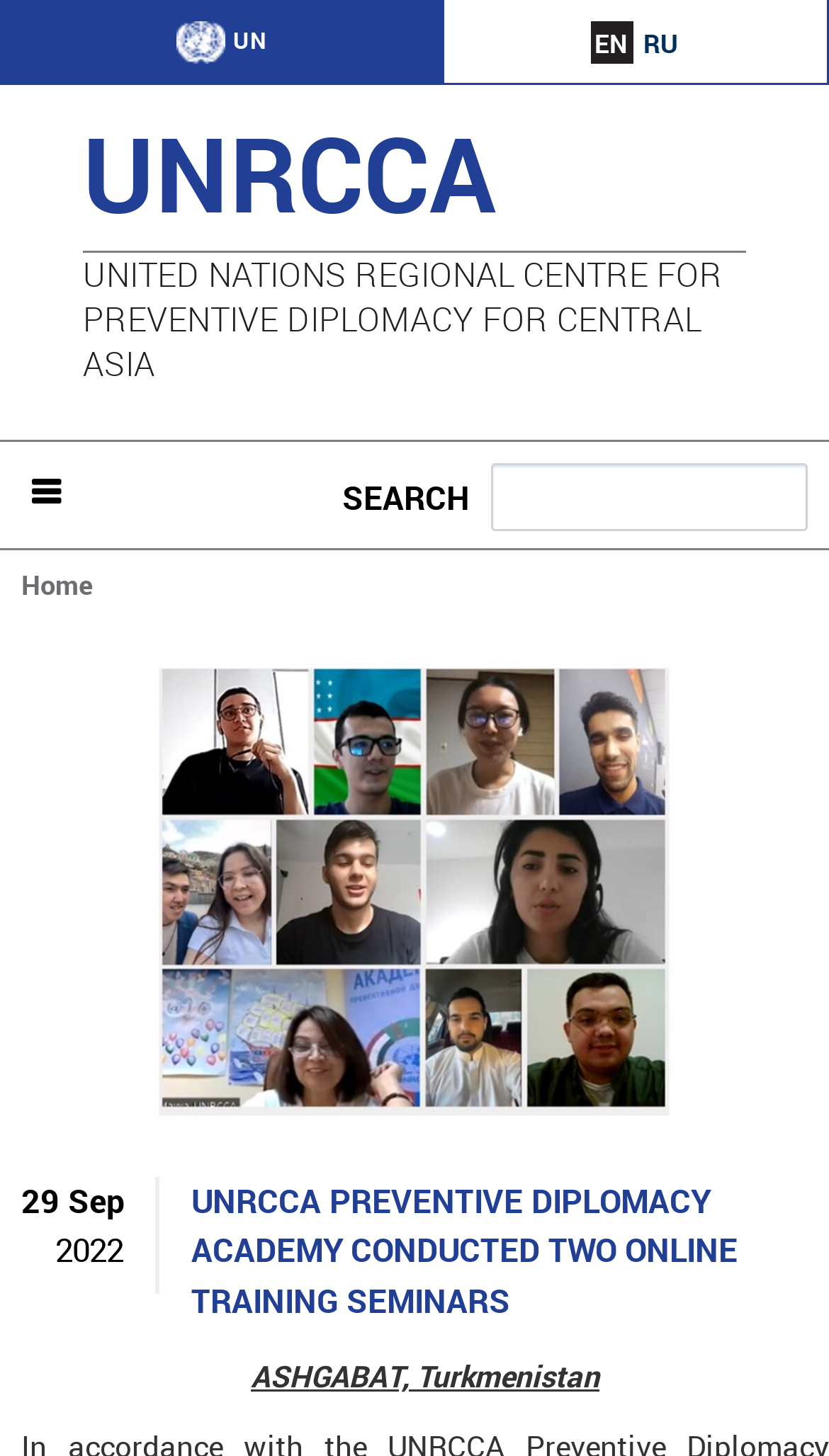Using the description: "Jump to navigation", identify the bounding box of the corresponding UI element in the screenshot.

[0.0, 0.0, 1.0, 0.009]